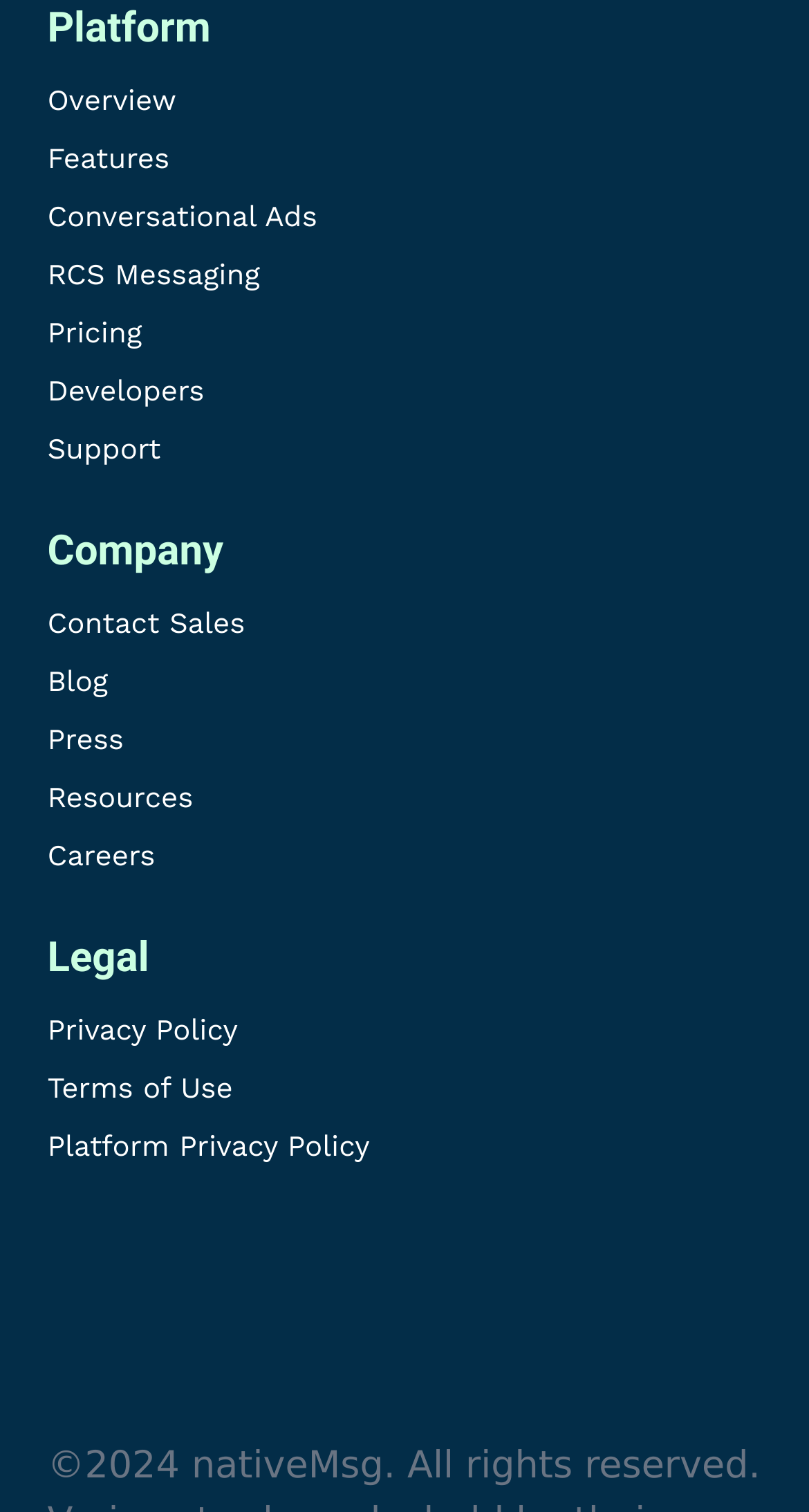What is the second link in the main navigation bar?
Look at the image and provide a detailed response to the question.

I looked at the main navigation bar and found that the second link is 'Overview', which is located below the 'Platform' link.